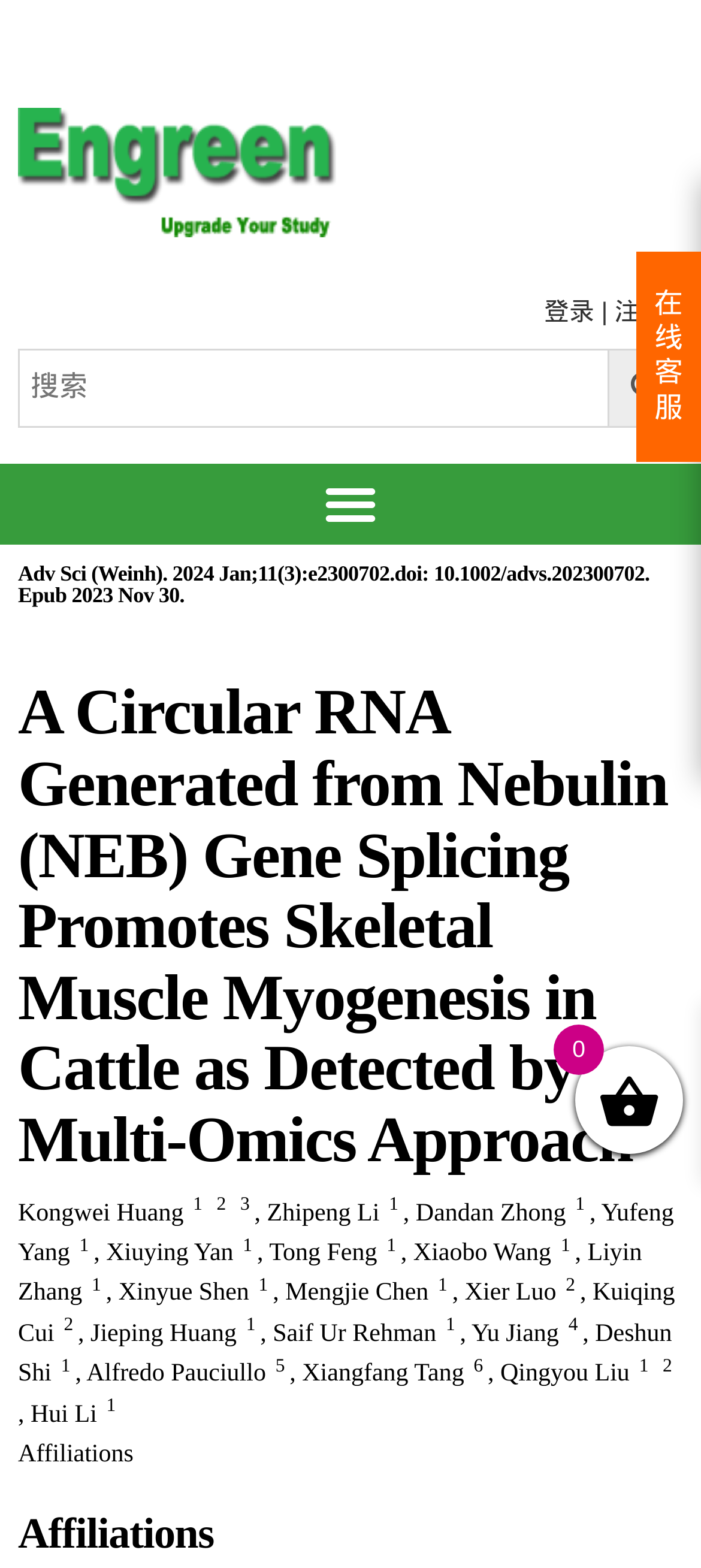Please identify the bounding box coordinates of the region to click in order to complete the task: "register". The coordinates must be four float numbers between 0 and 1, specified as [left, top, right, bottom].

[0.877, 0.189, 0.949, 0.207]